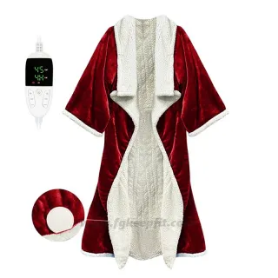Please answer the following question using a single word or phrase: 
What is the purpose of the circular hand warmer?

Additional warmth